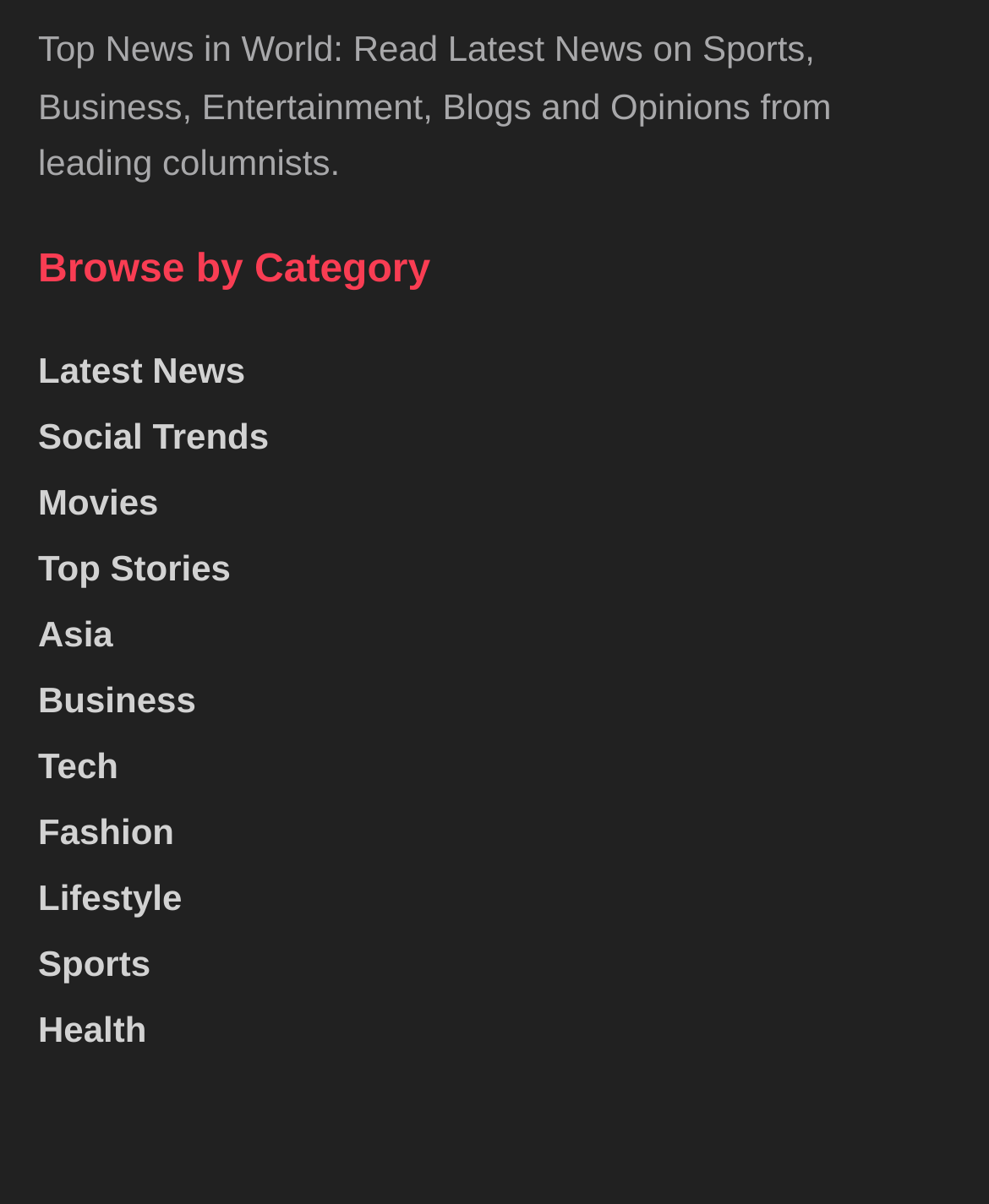Respond with a single word or phrase to the following question:
What categories can users browse news by?

Multiple categories